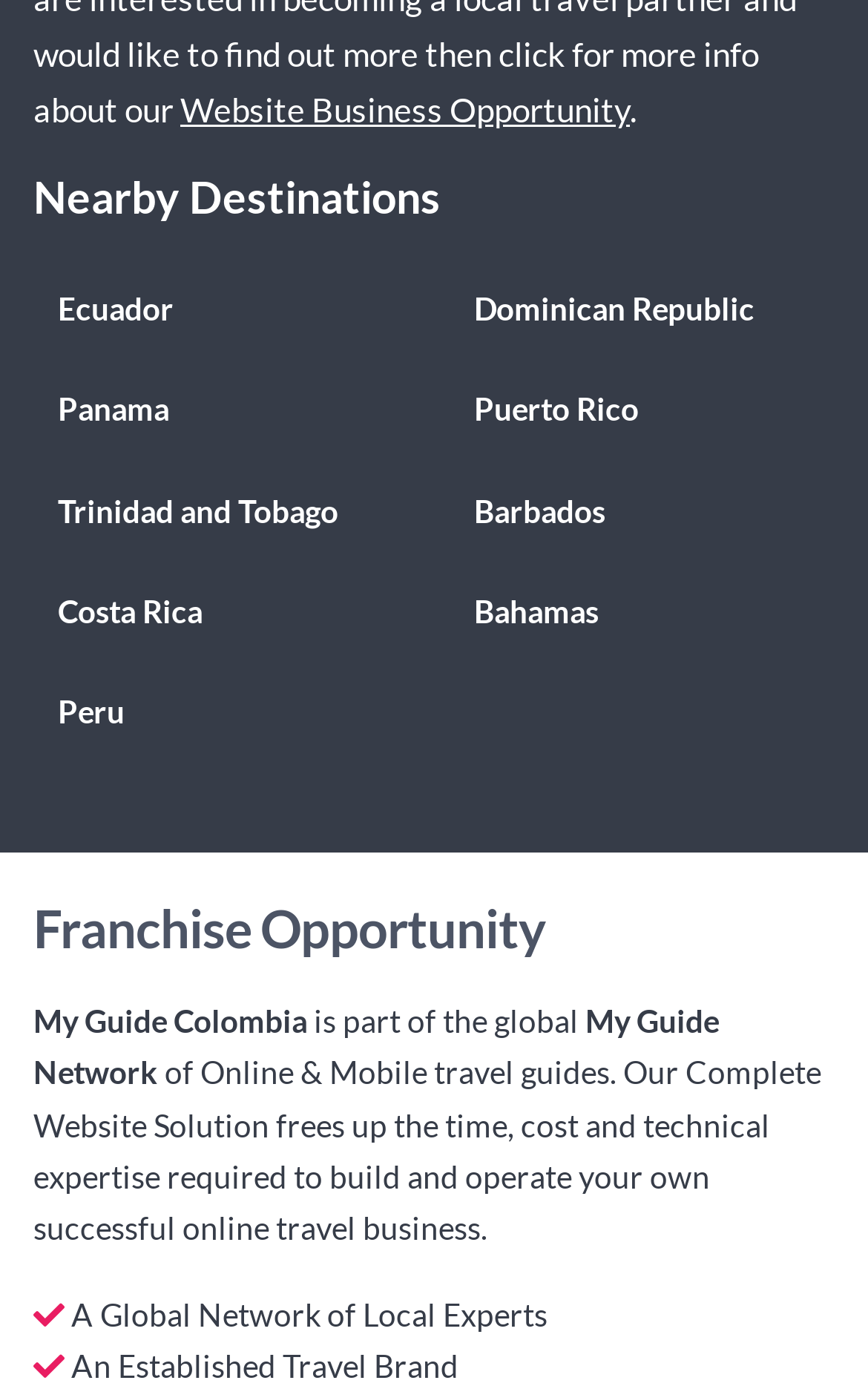Highlight the bounding box of the UI element that corresponds to this description: "Ecuador".

[0.041, 0.188, 0.479, 0.258]